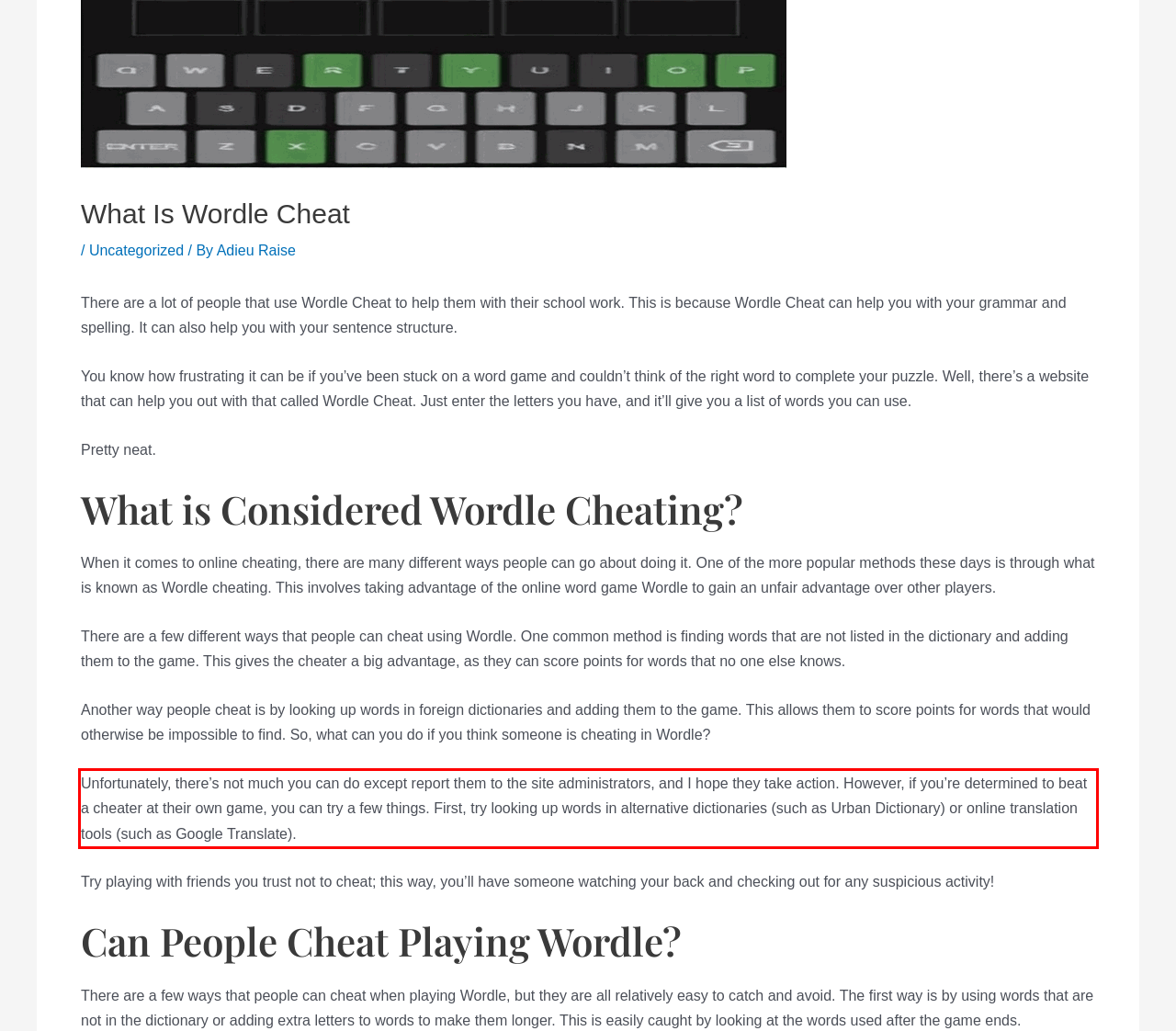Given a screenshot of a webpage containing a red rectangle bounding box, extract and provide the text content found within the red bounding box.

Unfortunately, there’s not much you can do except report them to the site administrators, and I hope they take action. However, if you’re determined to beat a cheater at their own game, you can try a few things. First, try looking up words in alternative dictionaries (such as Urban Dictionary) or online translation tools (such as Google Translate).